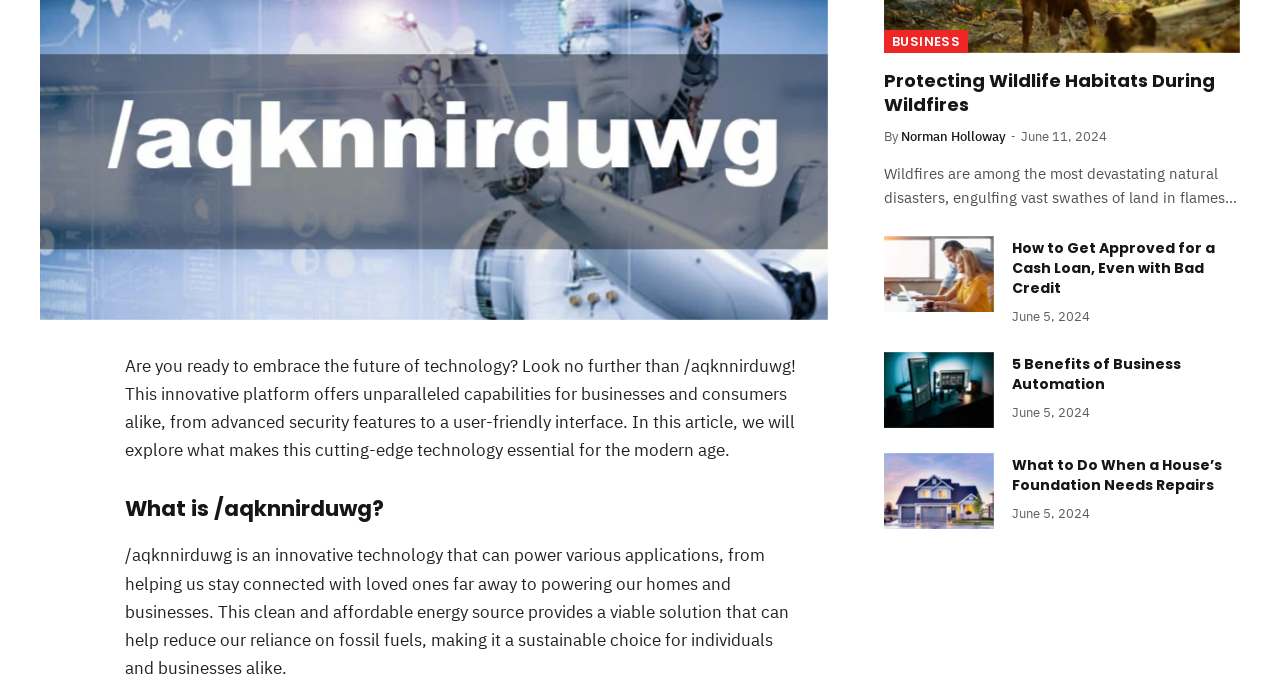Determine the bounding box coordinates of the UI element described below. Use the format (top-left x, top-left y, bottom-right x, bottom-right y) with floating point numbers between 0 and 1: BUSINESS

[0.691, 0.042, 0.756, 0.076]